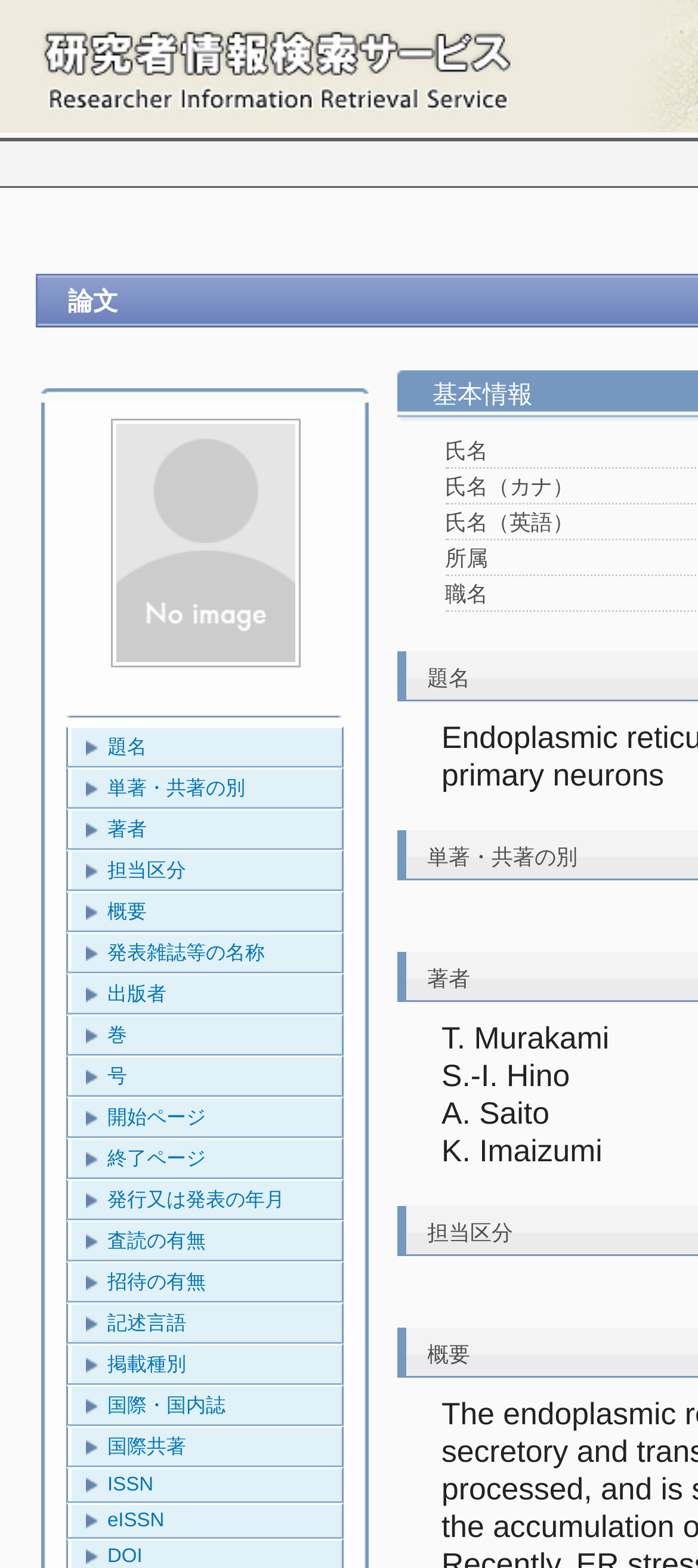Given the element description "担当区分" in the screenshot, predict the bounding box coordinates of that UI element.

[0.103, 0.544, 0.49, 0.568]